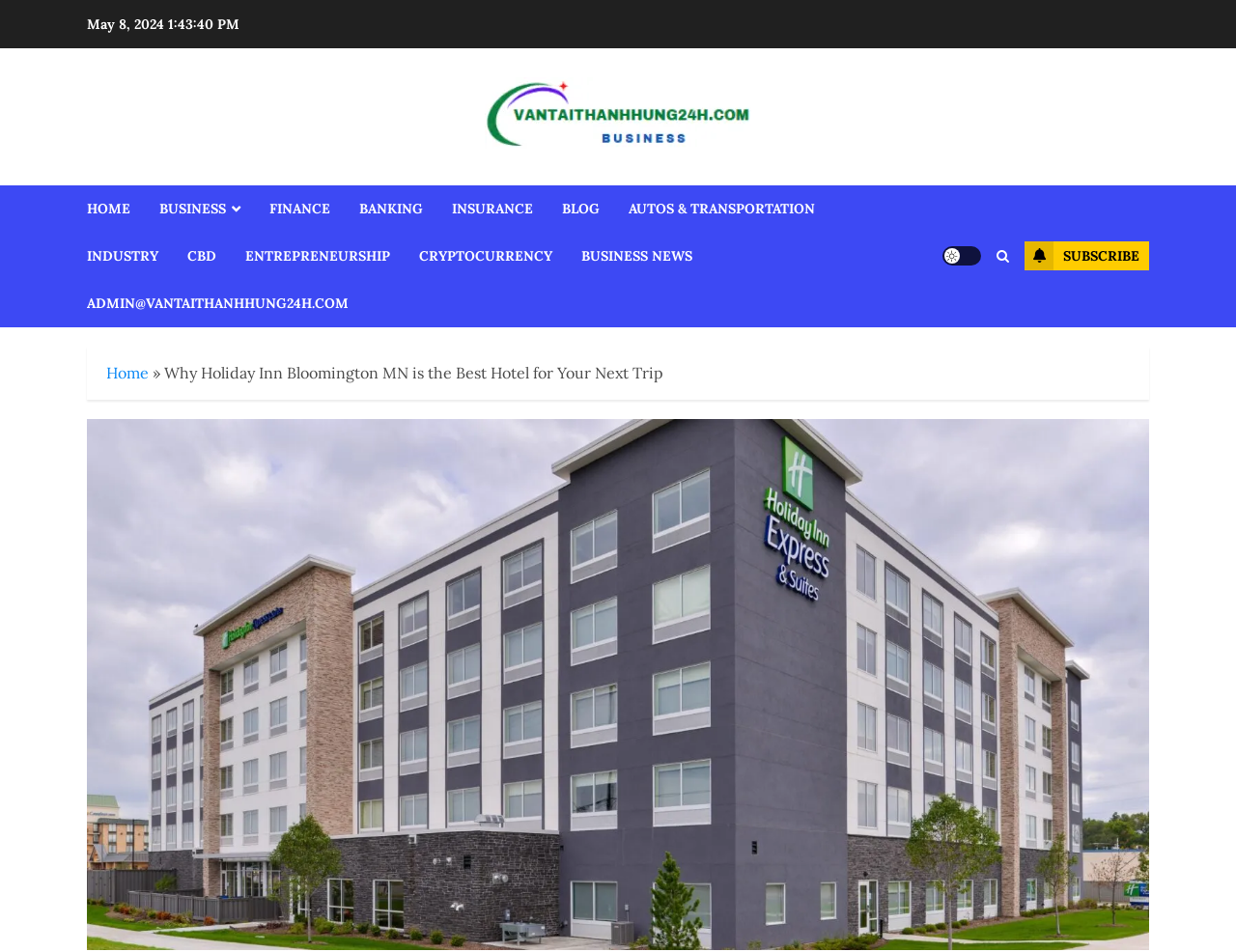Can you find and generate the webpage's heading?

Why Holiday Inn Bloomington MN is the Best Hotel for Your Next Trip